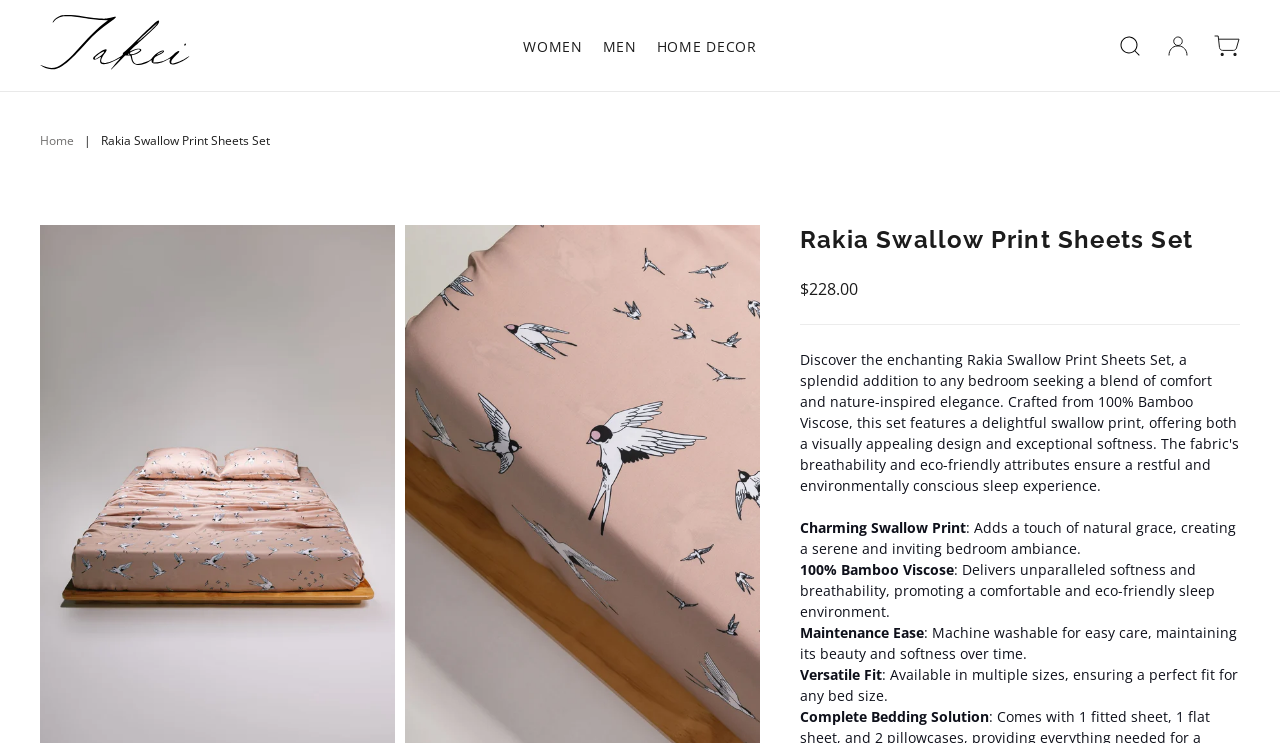Give the bounding box coordinates for the element described as: "Home Decor".

[0.513, 0.049, 0.591, 0.075]